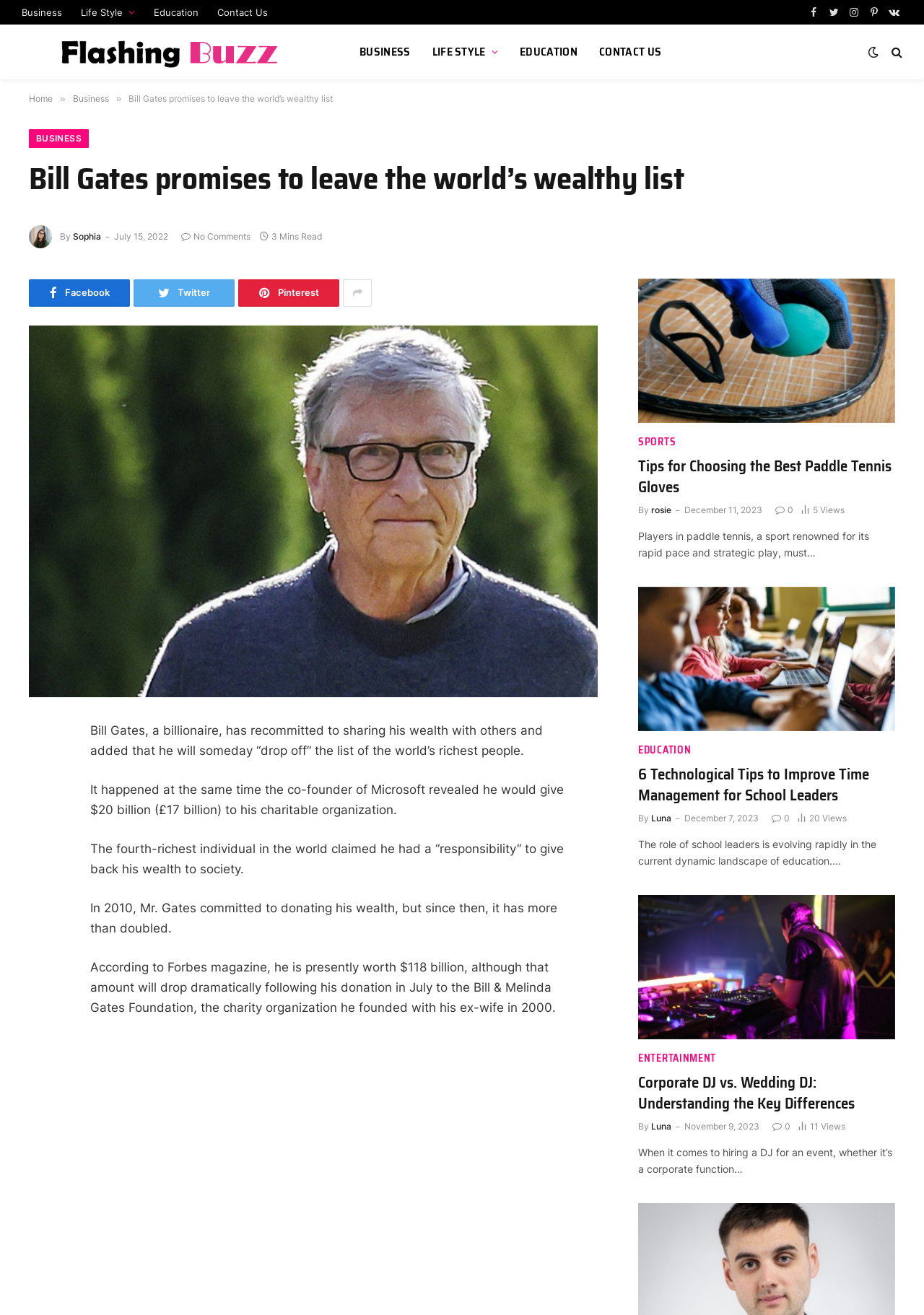Determine the bounding box coordinates of the region I should click to achieve the following instruction: "Click on the 'Business' link". Ensure the bounding box coordinates are four float numbers between 0 and 1, i.e., [left, top, right, bottom].

[0.013, 0.0, 0.077, 0.019]